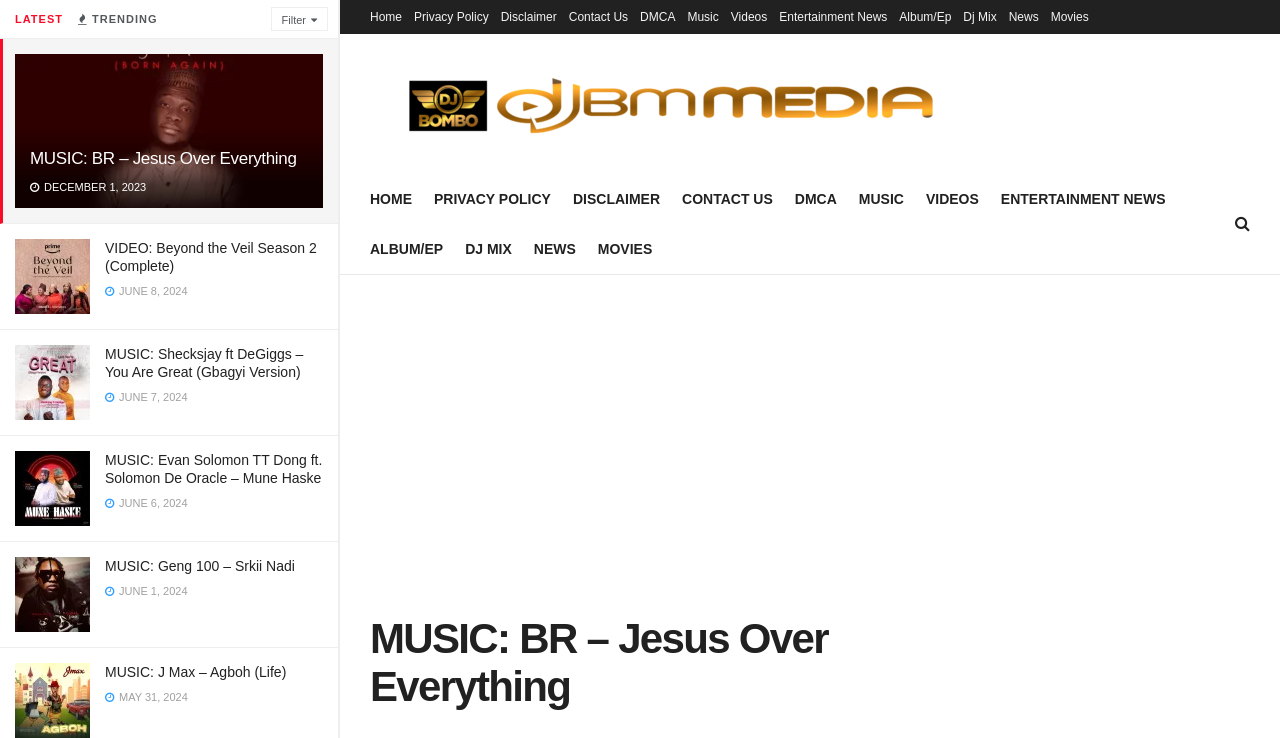Please provide a one-word or short phrase answer to the question:
How many links are there in the footer section?

11